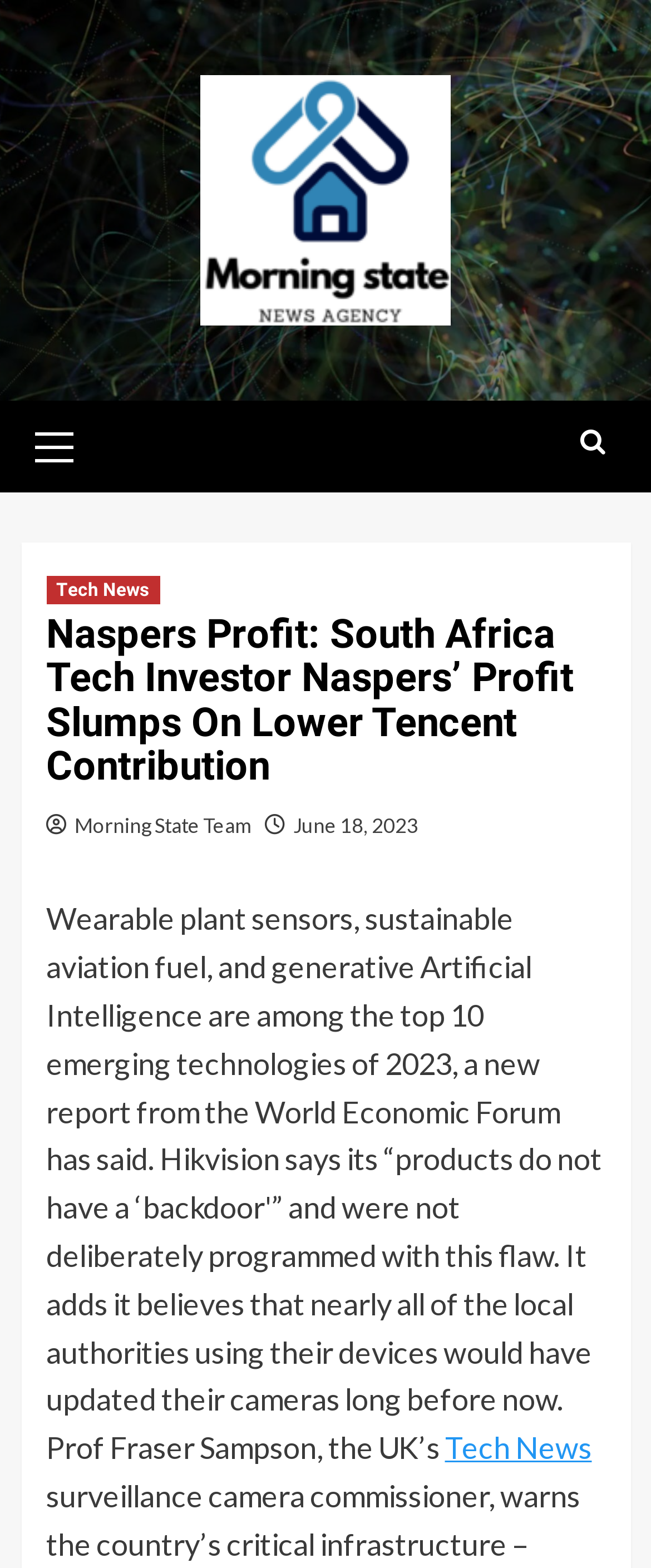Provide a comprehensive description of the webpage.

The webpage is about Naspers Profit, a South African tech investor, with a focus on its profit slump due to lower Tencent contribution. 

At the top of the page, there is a logo or icon of "Morning State" with a link to the same, positioned roughly at the center of the top section. 

To the left of the logo, there is a primary menu with a link labeled "Primary Menu". 

On the right side of the page, near the top, there is a search icon represented by "\uf002". 

Below the search icon, there is a header section that spans almost the entire width of the page. Within this section, there are three links: "Tech News", the title of the article "Naspers Profit: South Africa Tech Investor Naspers’ Profit Slumps On Lower Tencent Contribution", and "Morning State Team" and "June 18, 2023" which are likely the author and publication date of the article, respectively. 

At the very bottom of the page, there is another link labeled "Tech News", which is likely a footer link.